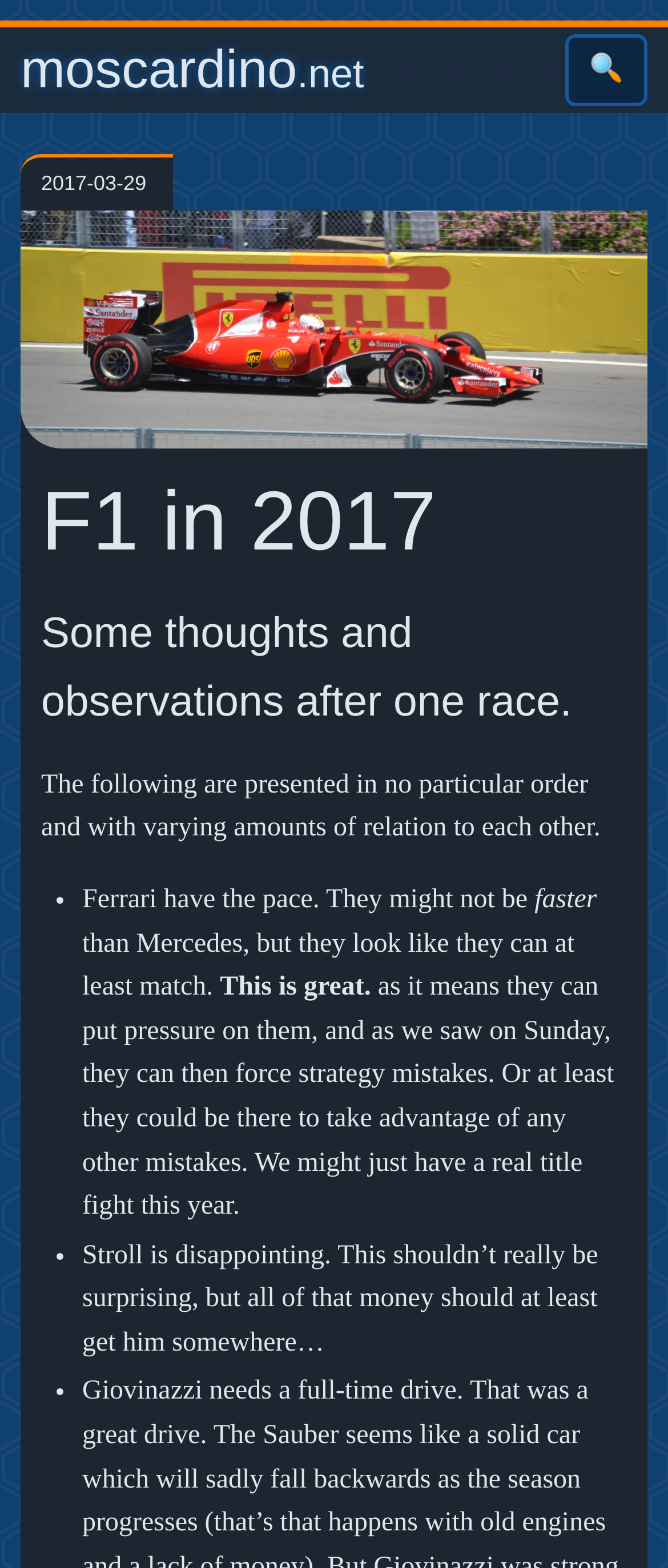Generate a comprehensive description of the webpage content.

The webpage appears to be a blog post or article discussing Formula 1 racing, specifically the 2017 season. At the top of the page, there is a header section with a link to the website's homepage, "moscardino.net", and a search icon with the text "Search" next to it. Below the header, there is a date "2017-03-29" and a heading that reads "F1 in 2017".

The main content of the page is a series of paragraphs and bullet points. The first paragraph is a brief introduction, stating that the following thoughts and observations are presented in no particular order and with varying amounts of relation to each other. 

Below the introduction, there are three bullet points. The first bullet point discusses Ferrari's pace, stating that they might not be faster than Mercedes but can at least match them. The second bullet point talks about Stroll's disappointing performance, despite having a significant amount of money behind him. 

The text is arranged in a single column, with the header and date at the top, followed by the main content. The bullet points are indented and marked with a "•" symbol. There are no images on the page.